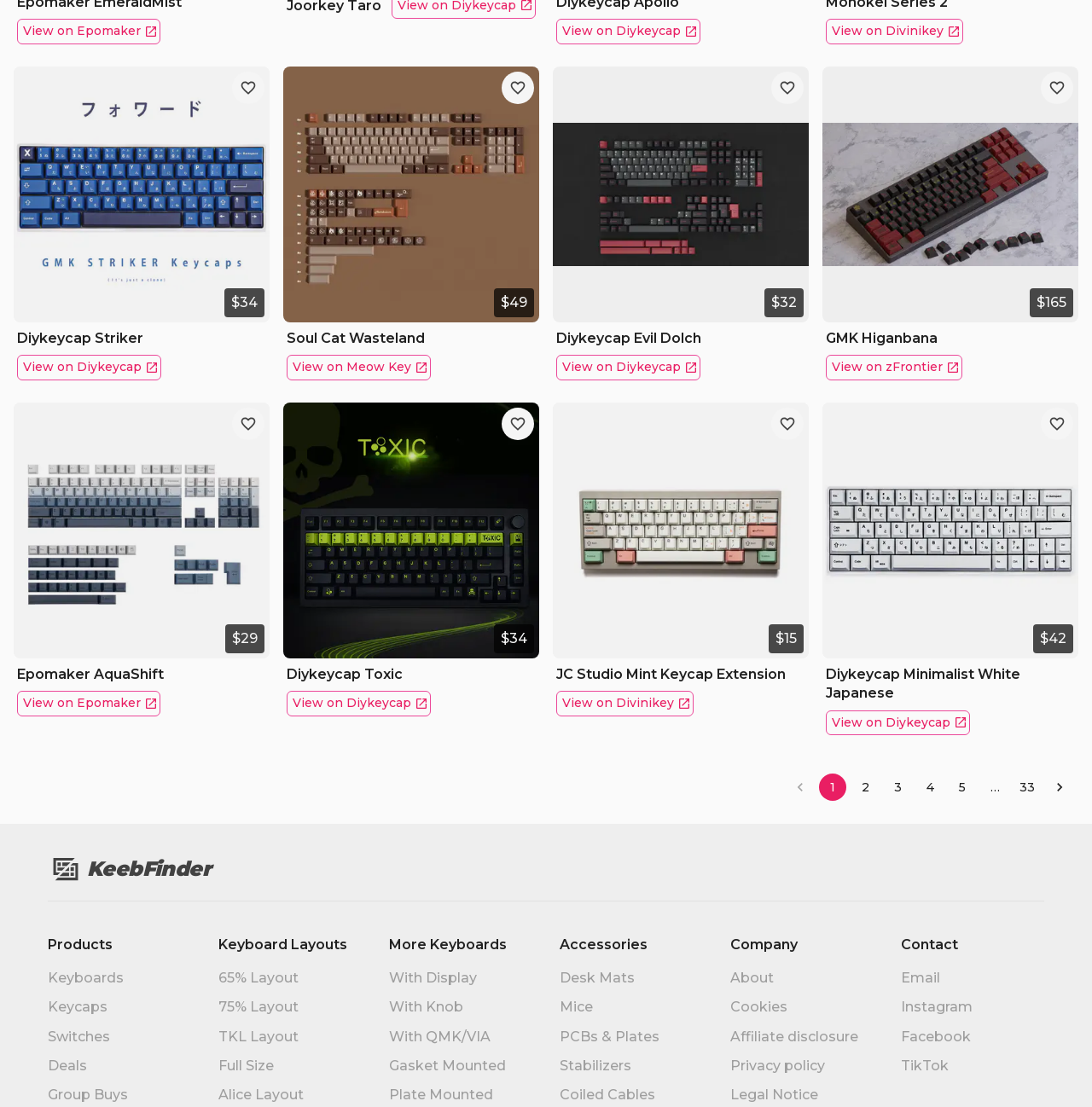What is the function of the buttons with the text 'Add to wishlist'?
Using the information from the image, answer the question thoroughly.

The function of the buttons with the text 'Add to wishlist' can be inferred by looking at their text and context, which suggests that they allow users to add the corresponding items to their wishlist.